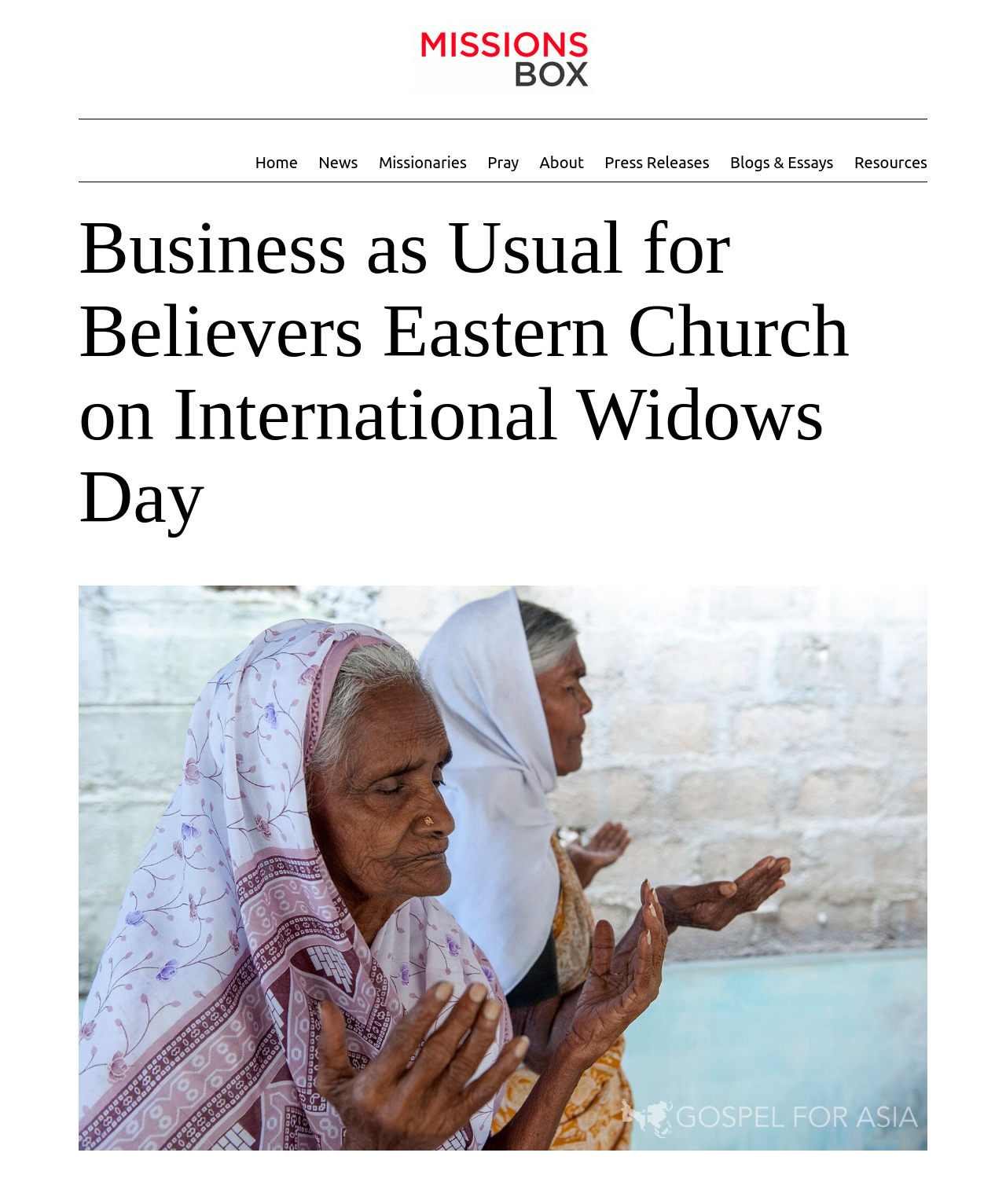Determine the bounding box coordinates for the clickable element required to fulfill the instruction: "read news". Provide the coordinates as four float numbers between 0 and 1, i.e., [left, top, right, bottom].

[0.306, 0.119, 0.366, 0.151]